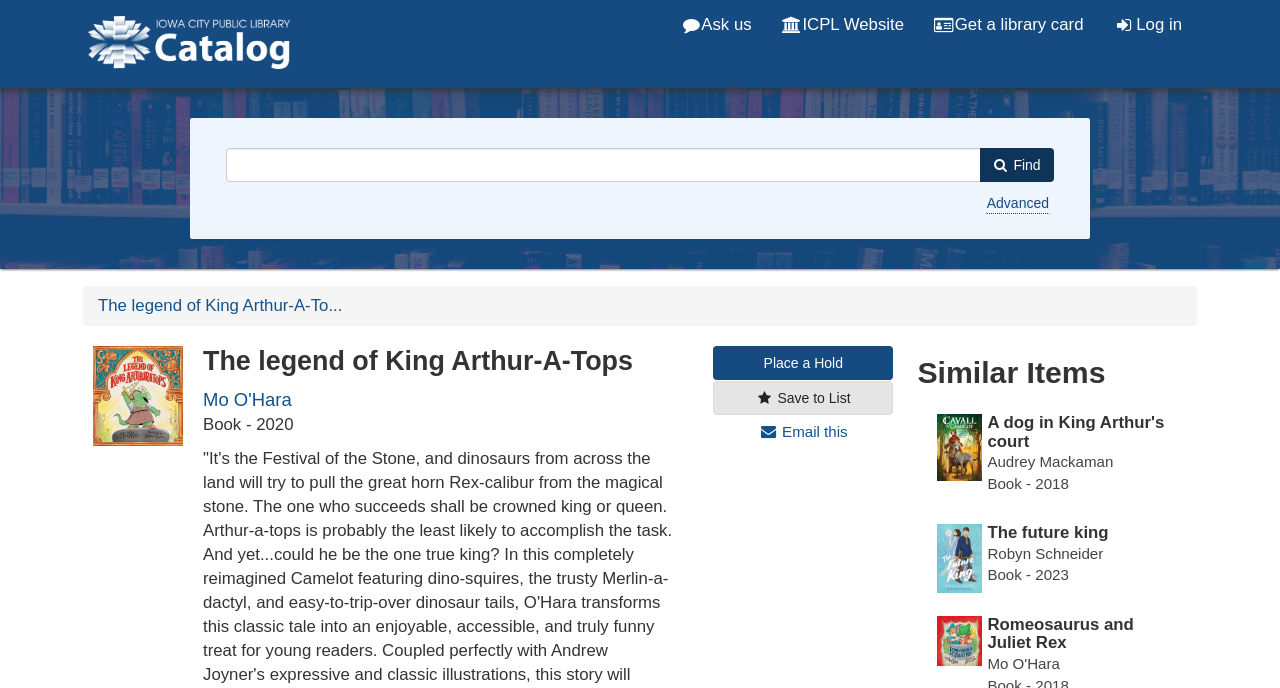Provide a thorough and detailed response to the question by examining the image: 
How many links are there in the top navigation bar?

I counted the number of links in the top navigation bar by looking at the elements with type 'link' and found 5 links: 'Skip to content', 'Iowa City Public Library Catalog', 'Ask us', 'ICPL Website', and 'Get a library card'.